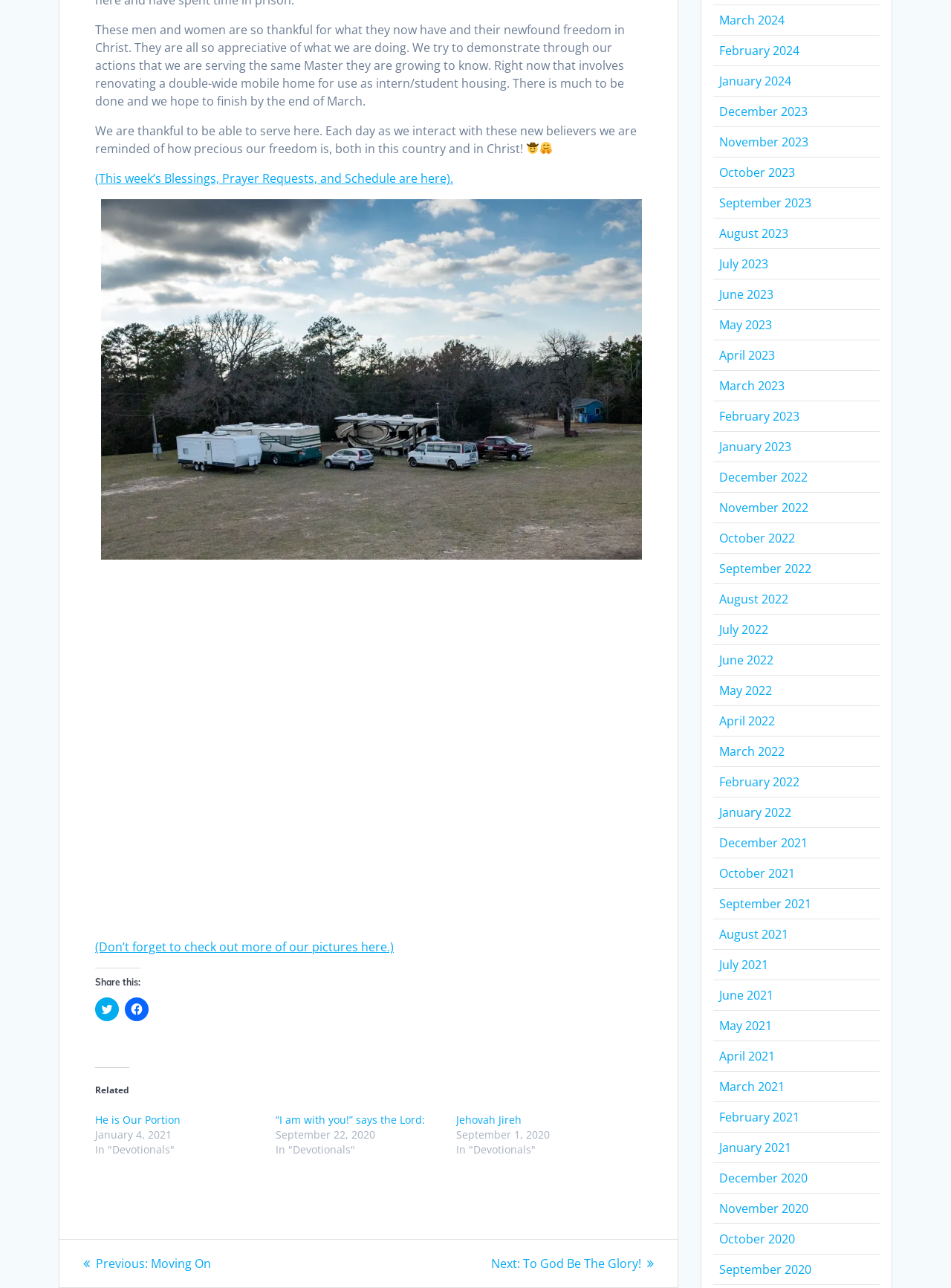What is the purpose of the 'Related' section?
Kindly answer the question with as much detail as you can.

The 'Related' section provides links to other posts, such as 'He is Our Portion', '“I am with you!” says the Lord:', and 'Jehovah Jireh', which are likely related to the current post in terms of topic or theme.